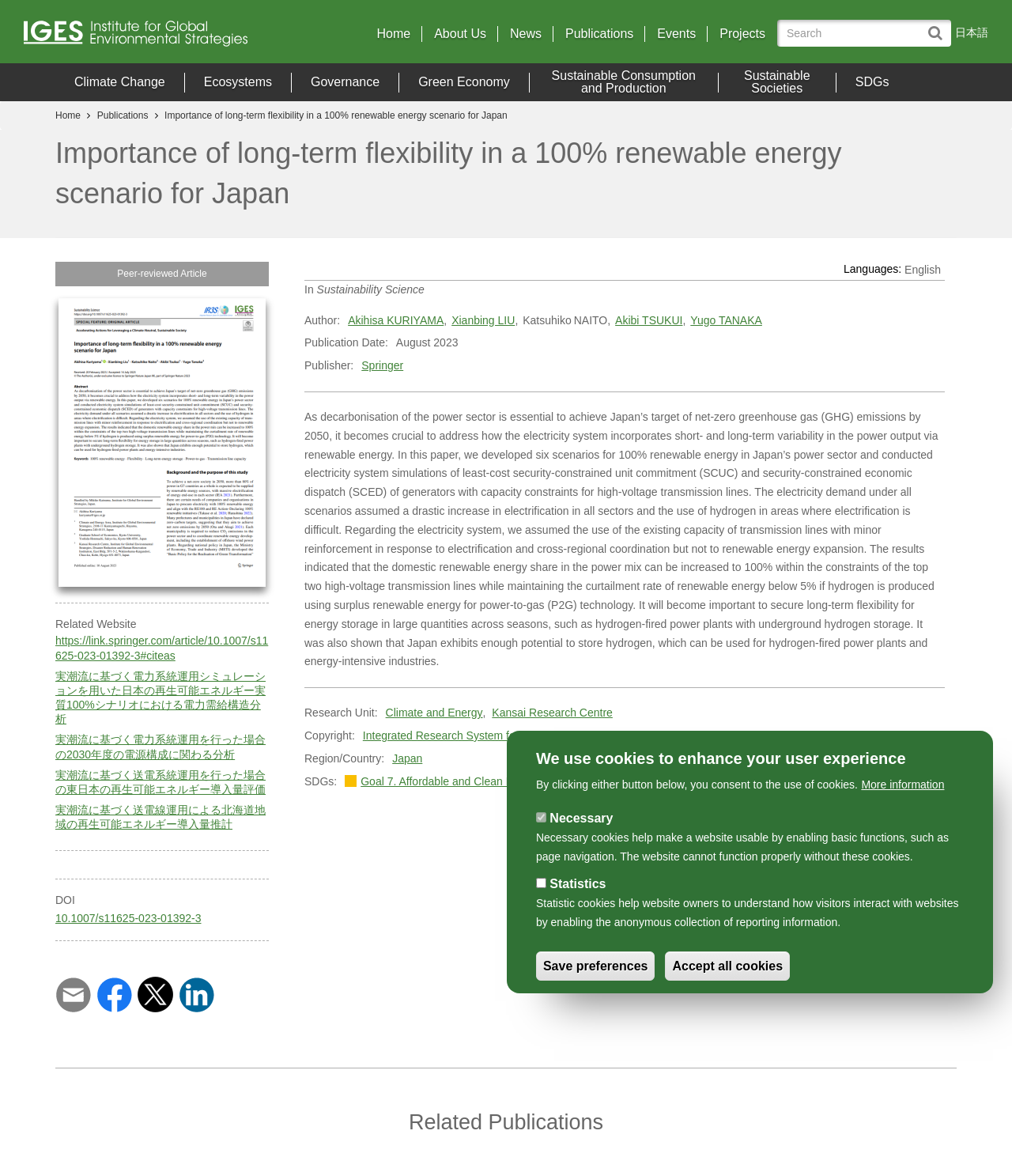What is the publication date of the article?
Refer to the image and offer an in-depth and detailed answer to the question.

I found the publication date by looking at the text 'Publication Date:' and its corresponding value 'August 2023' which is located in the section that provides information about the article.